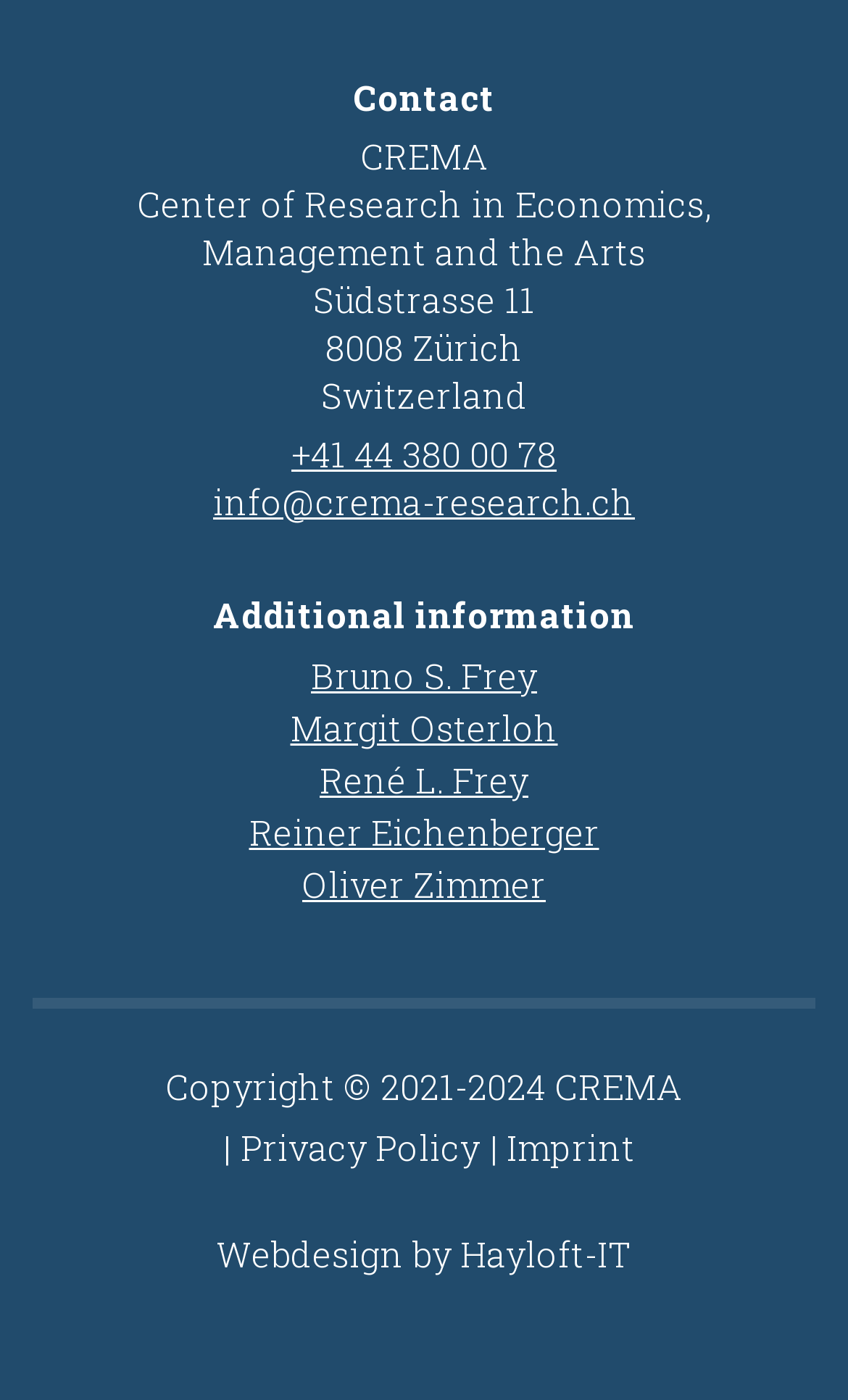What is the copyright information on the webpage?
Please answer the question with a single word or phrase, referencing the image.

Copyright © 2021-2024 CREMA